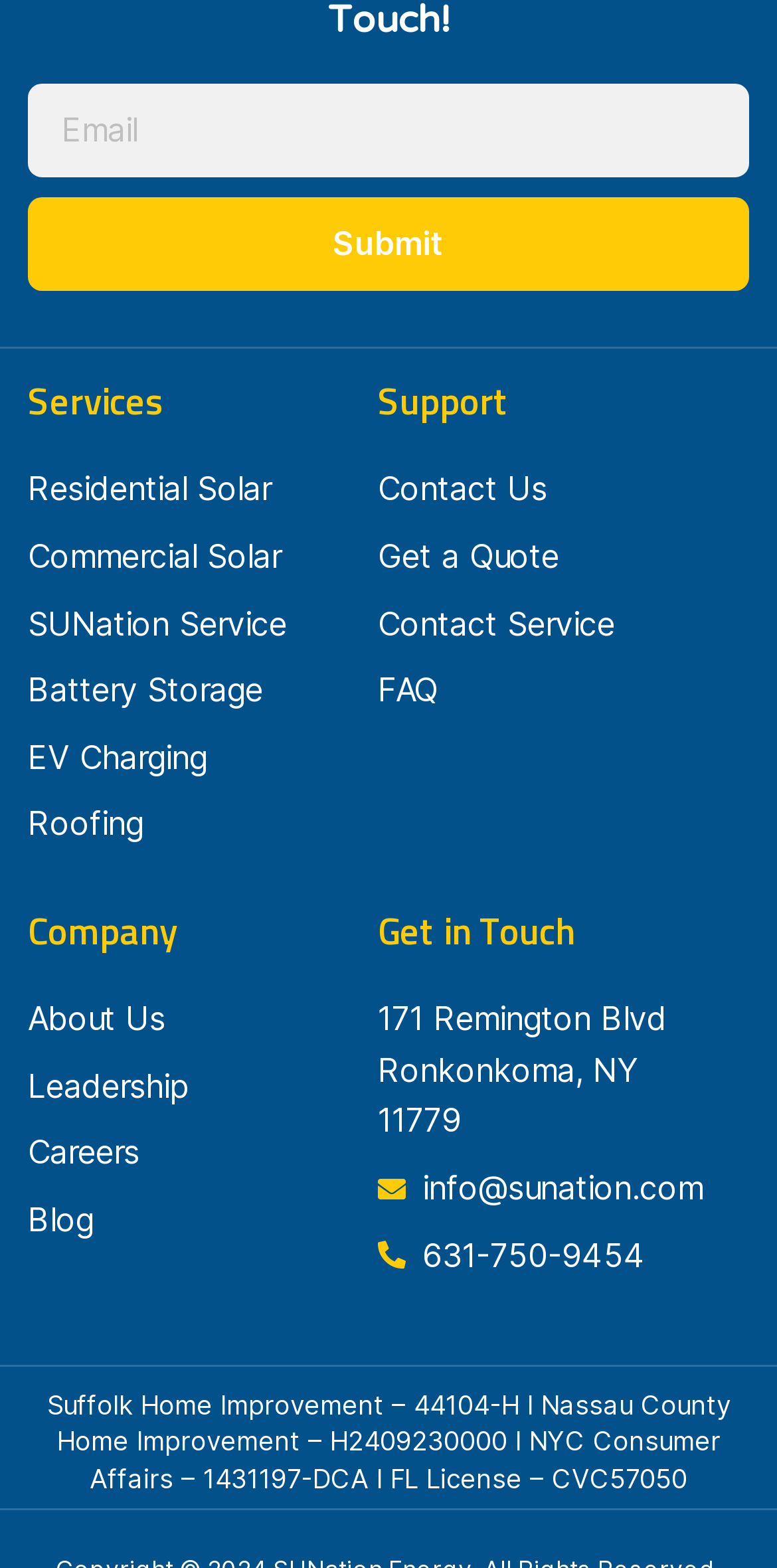Locate the bounding box coordinates of the area where you should click to accomplish the instruction: "Learn about Residential Solar services".

[0.036, 0.296, 0.414, 0.329]